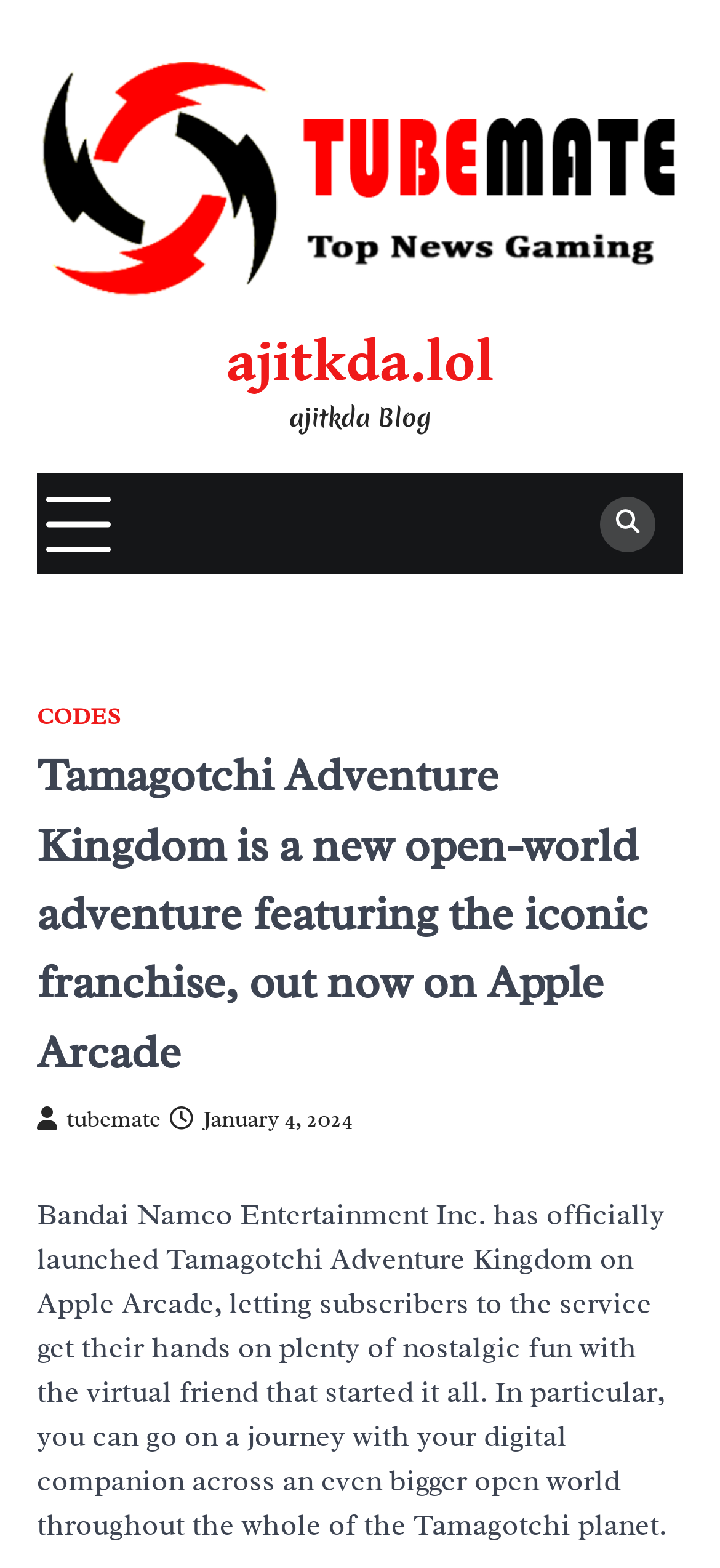Locate the bounding box coordinates for the element described below: "January 4, 2024". The coordinates must be four float values between 0 and 1, formatted as [left, top, right, bottom].

[0.236, 0.705, 0.49, 0.724]